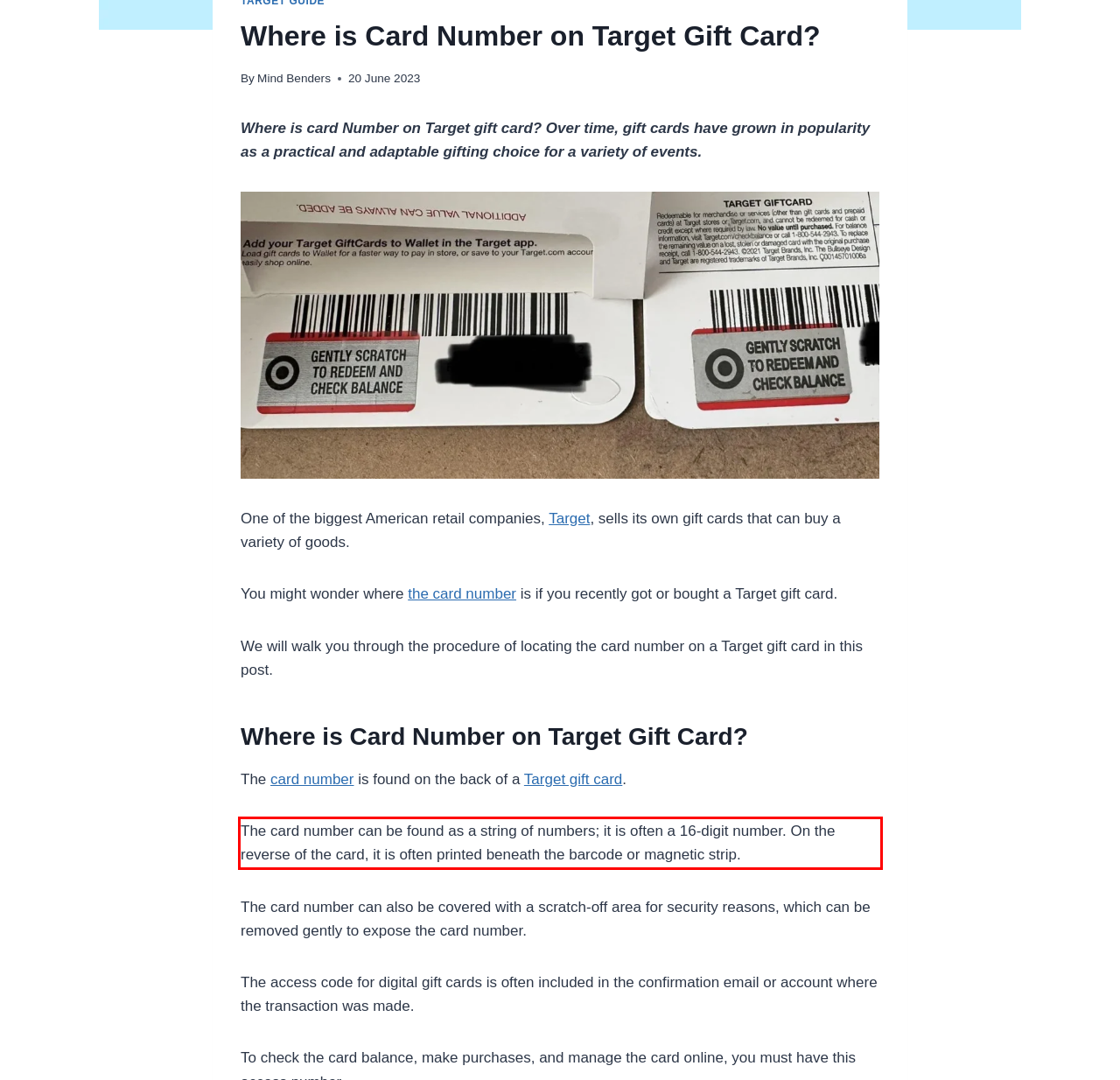Analyze the screenshot of a webpage where a red rectangle is bounding a UI element. Extract and generate the text content within this red bounding box.

The card number can be found as a string of numbers; it is often a 16-digit number. On the reverse of the card, it is often printed beneath the barcode or magnetic strip.